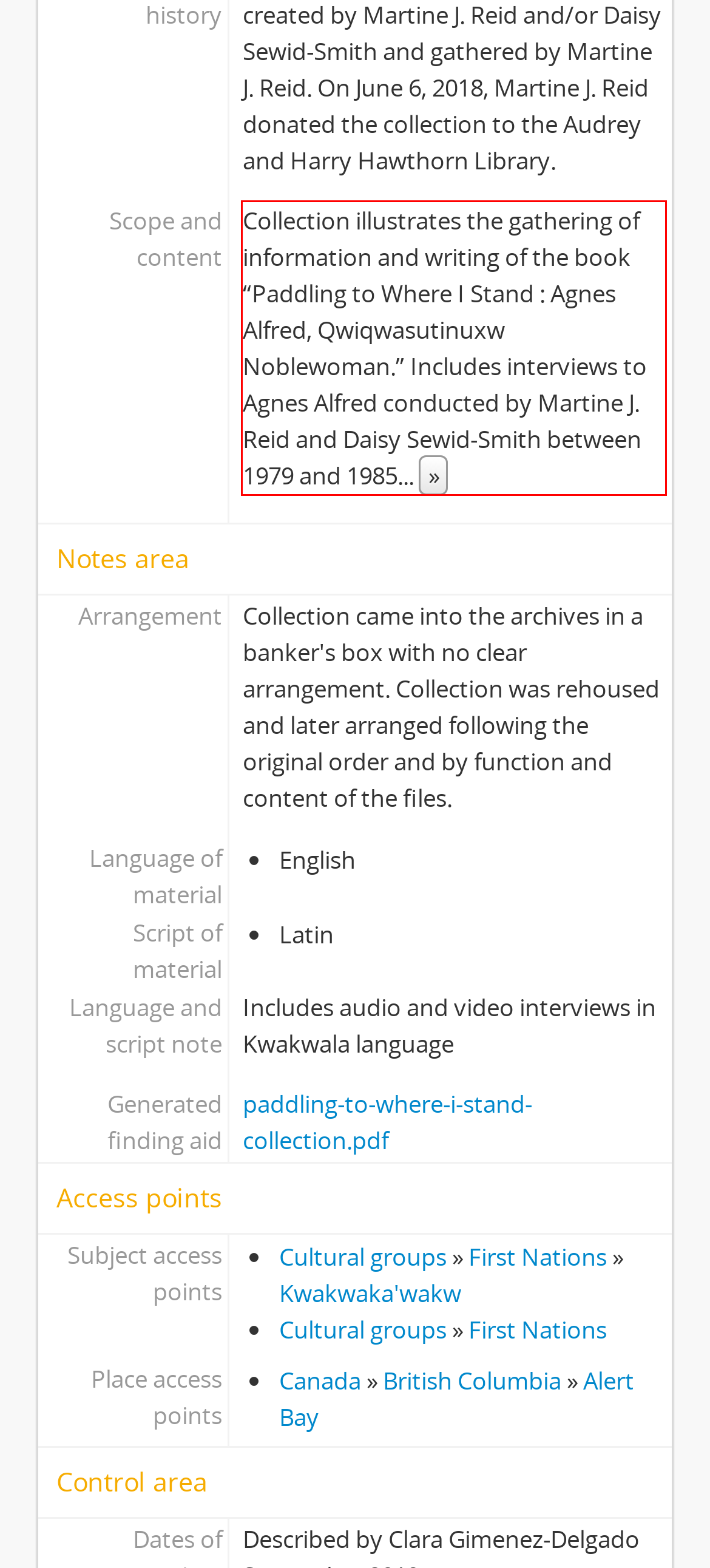Given a screenshot of a webpage containing a red rectangle bounding box, extract and provide the text content found within the red bounding box.

Collection illustrates the gathering of information and writing of the book “Paddling to Where I Stand : Agnes Alfred, Qwiqwasutinuxw Noblewoman.” Includes interviews to Agnes Alfred conducted by Martine J. Reid and Daisy Sewid-Smith between 1979 and 1985... »